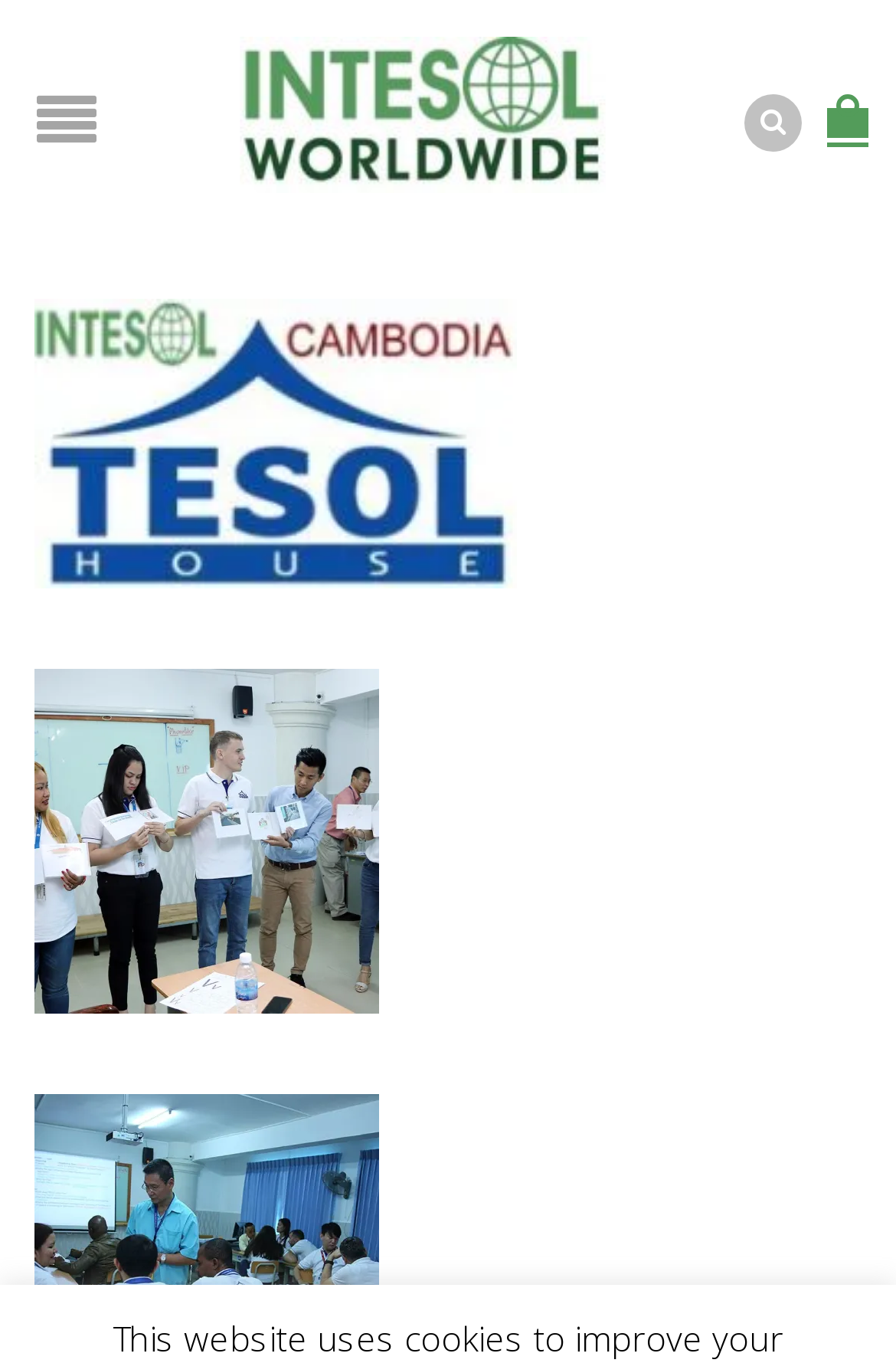What is above the figure with a link?
Please provide a comprehensive and detailed answer to the question.

By comparing the y1, y2 coordinates of the elements, I can see that the image with bounding box coordinates [0.268, 0.027, 0.676, 0.141] is above the figure with a link, which has bounding box coordinates [0.038, 0.49, 0.423, 0.743].